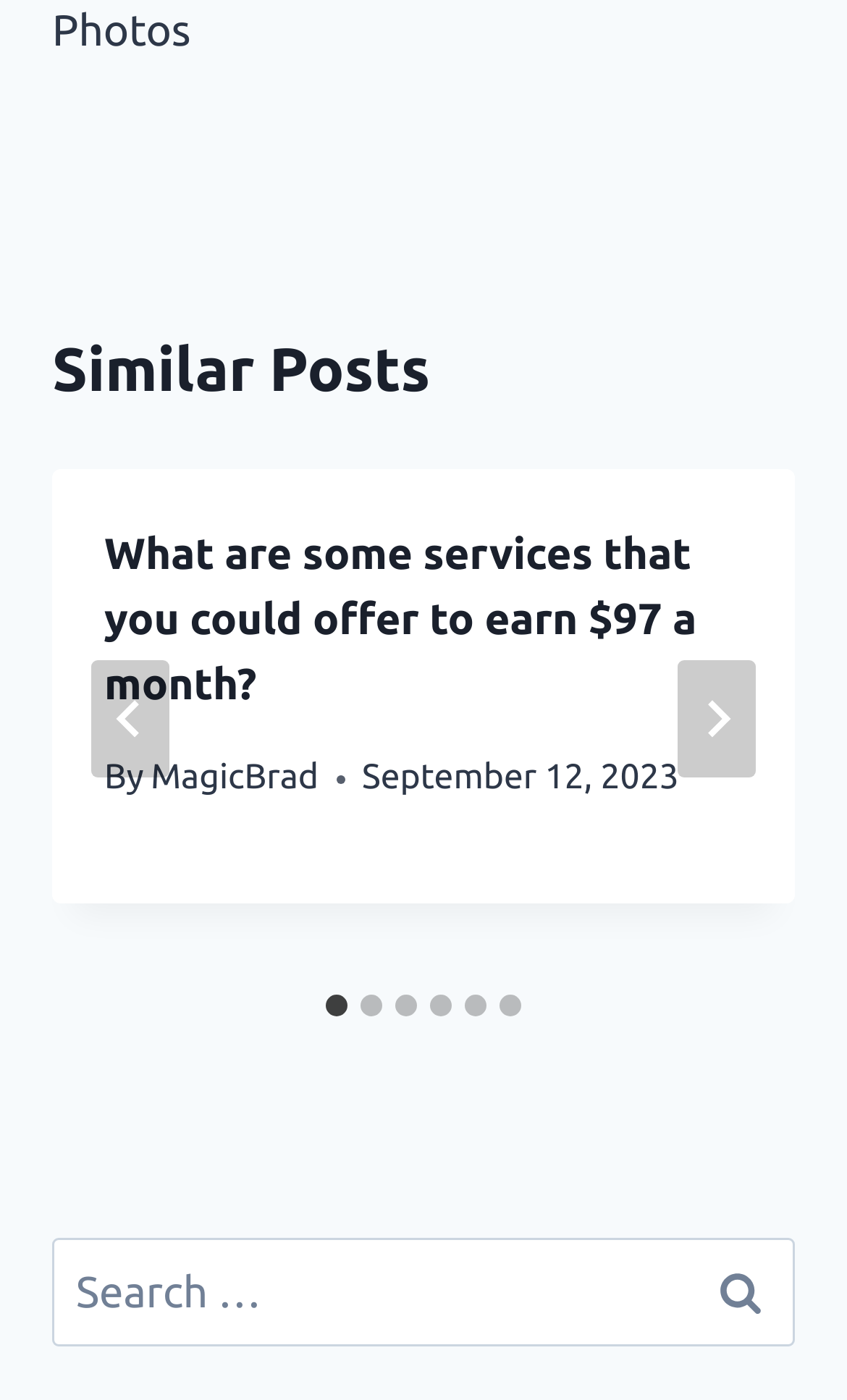Using the webpage screenshot, find the UI element described by aria-label="Next". Provide the bounding box coordinates in the format (top-left x, top-left y, bottom-right x, bottom-right y), ensuring all values are floating point numbers between 0 and 1.

[0.8, 0.471, 0.892, 0.555]